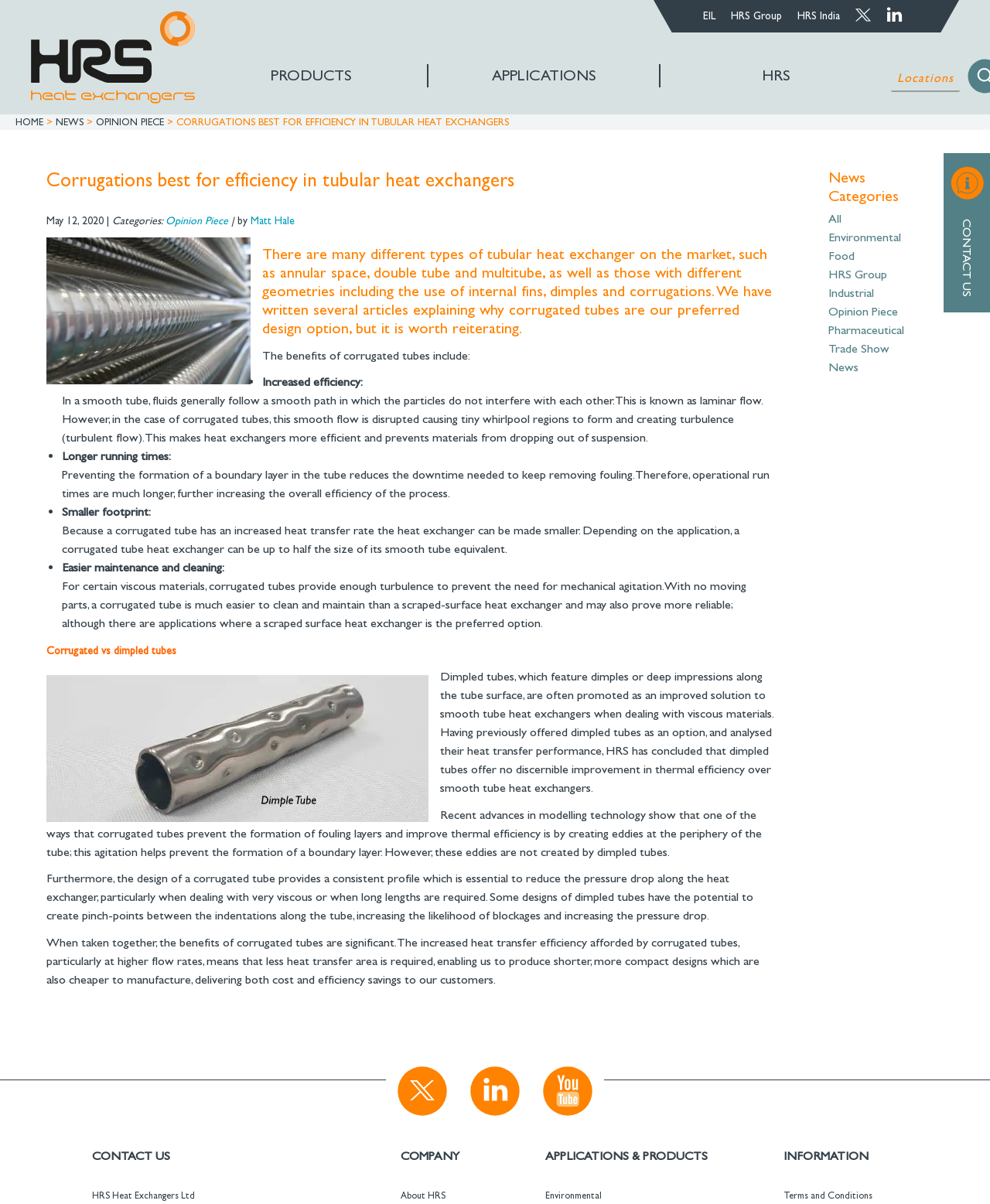Please identify the bounding box coordinates of the region to click in order to complete the task: "Click on the 'Opinion Piece' link". The coordinates must be four float numbers between 0 and 1, specified as [left, top, right, bottom].

[0.167, 0.178, 0.23, 0.188]